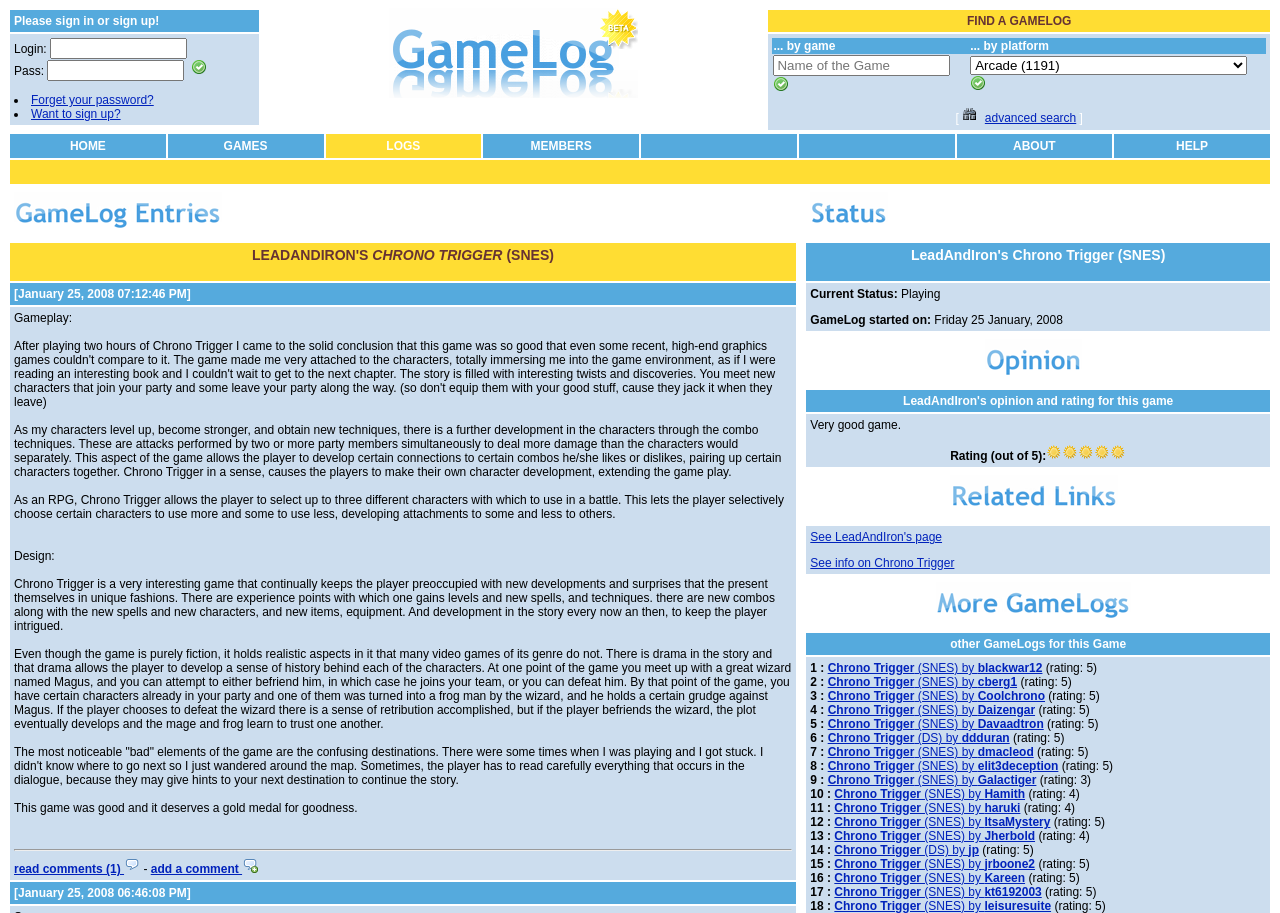Give a concise answer using only one word or phrase for this question:
How can users find a game log?

By game or platform